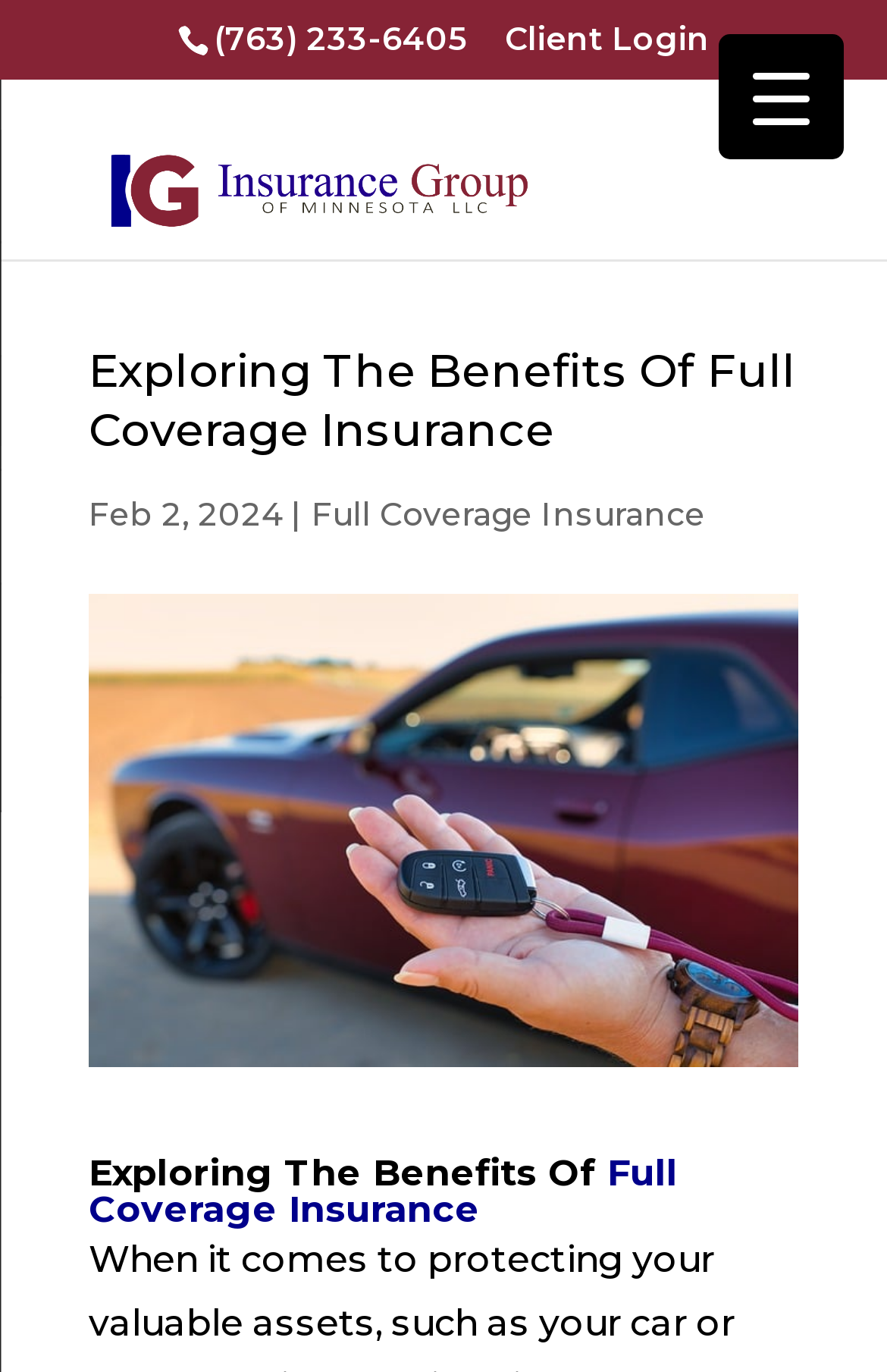For the element described, predict the bounding box coordinates as (top-left x, top-left y, bottom-right x, bottom-right y). All values should be between 0 and 1. Element description: parent_node: (763) 233-6405 aria-label="Menu Trigger"

[0.809, 0.025, 0.95, 0.116]